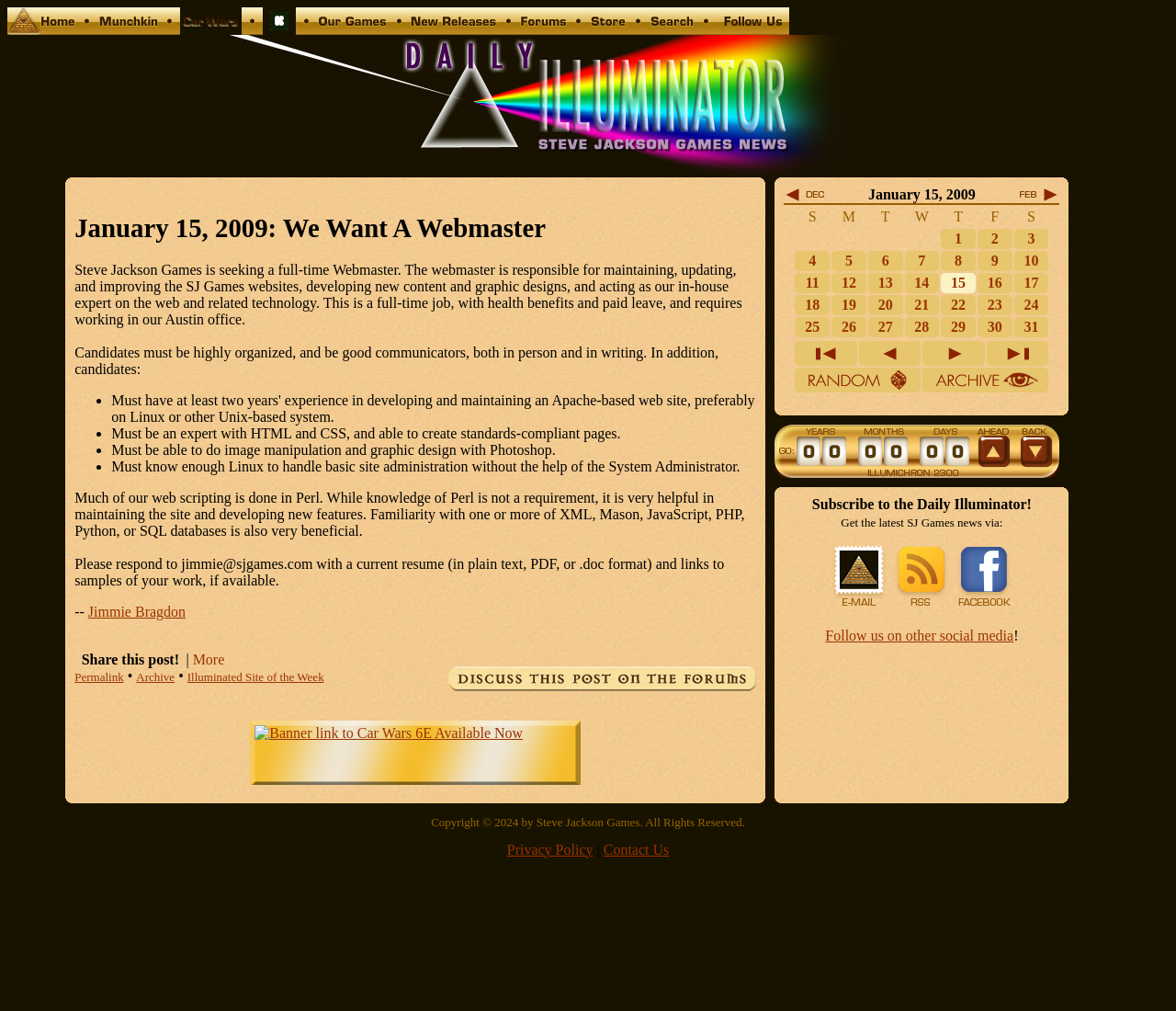From the screenshot, find the bounding box of the UI element matching this description: "title="Contact Us"". Supply the bounding box coordinates in the form [left, top, right, bottom], each a float between 0 and 1.

[0.609, 0.022, 0.671, 0.037]